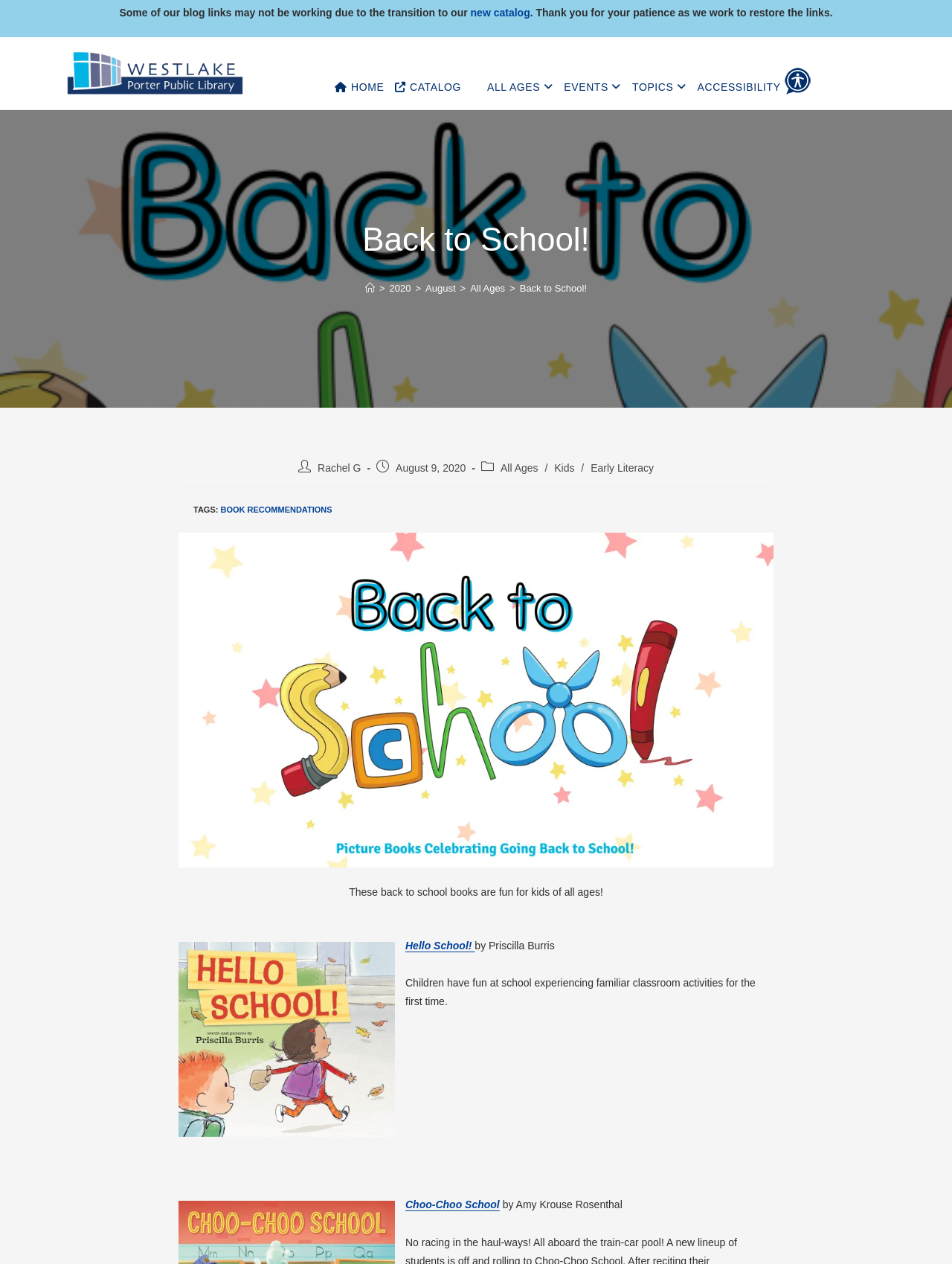Please specify the bounding box coordinates of the clickable section necessary to execute the following command: "Explore the 'CATALOG' section".

[0.411, 0.054, 0.492, 0.08]